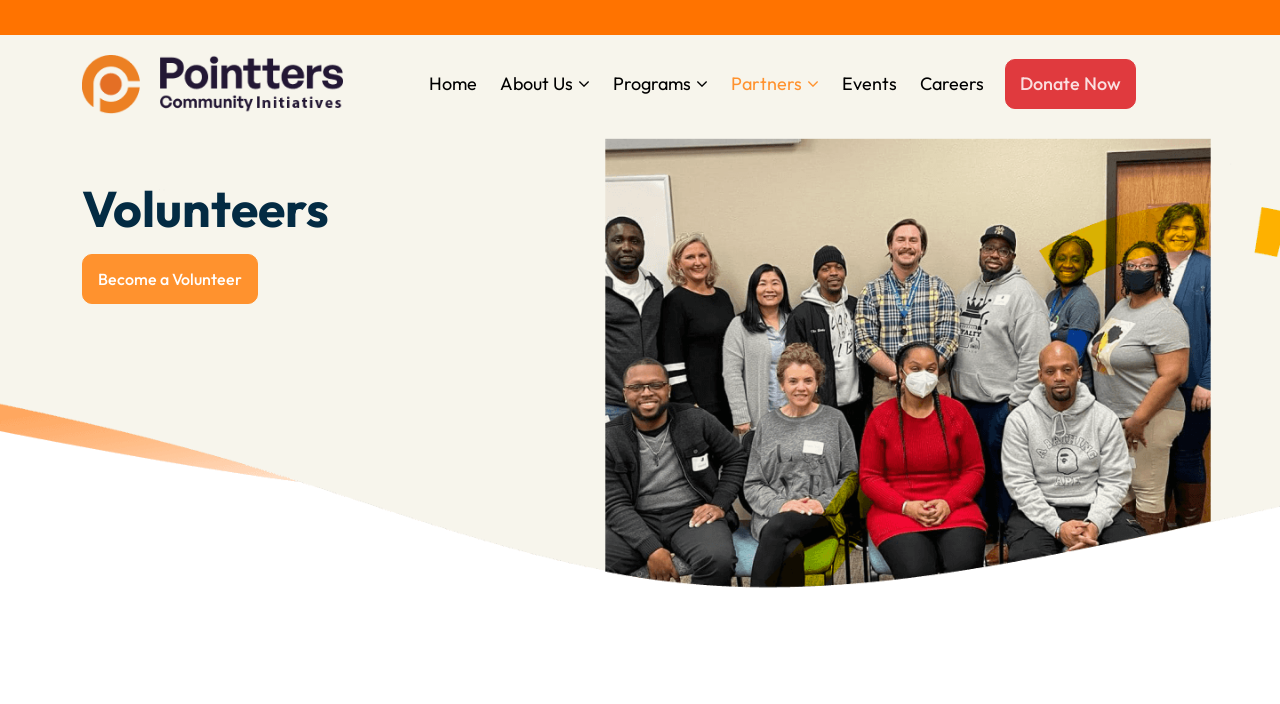Answer the question below in one word or phrase:
What is the first menu item?

Home